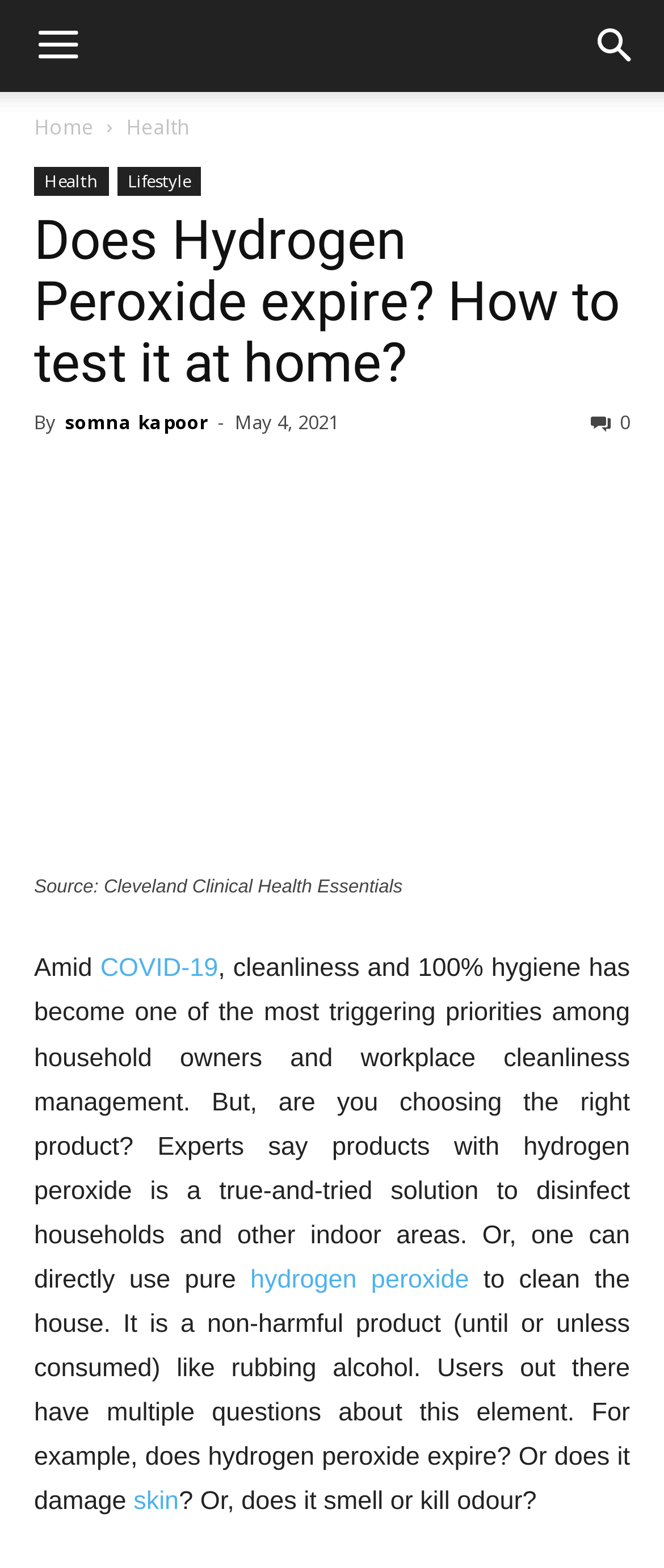Create a detailed summary of all the visual and textual information on the webpage.

This webpage is about the expiration of hydrogen peroxide and its uses. At the top, there are three links: one on the left with a home icon, one in the middle with a health icon, and one on the right with a share icon. Below these links, there is a header section with a title "Does Hydrogen Peroxide expire? How to test it at home?" and a subheading with the author's name "somna kapoor" and the date "May 4, 2021".

Below the header section, there is a large image related to hydrogen peroxide, with a caption "Source: Cleveland Clinical Health Essentials". The main content of the webpage starts below the image, with a paragraph discussing the importance of cleanliness and hygiene during the COVID-19 pandemic. The text explains that experts recommend using products with hydrogen peroxide to disinfect households and indoor areas.

The webpage then answers several questions about hydrogen peroxide, including whether it expires, whether it damages skin, and whether it smells or kills odors. There are several links within the text, including one to "hydrogen peroxide" and another to "skin". Overall, the webpage provides information and answers to common questions about hydrogen peroxide and its uses.